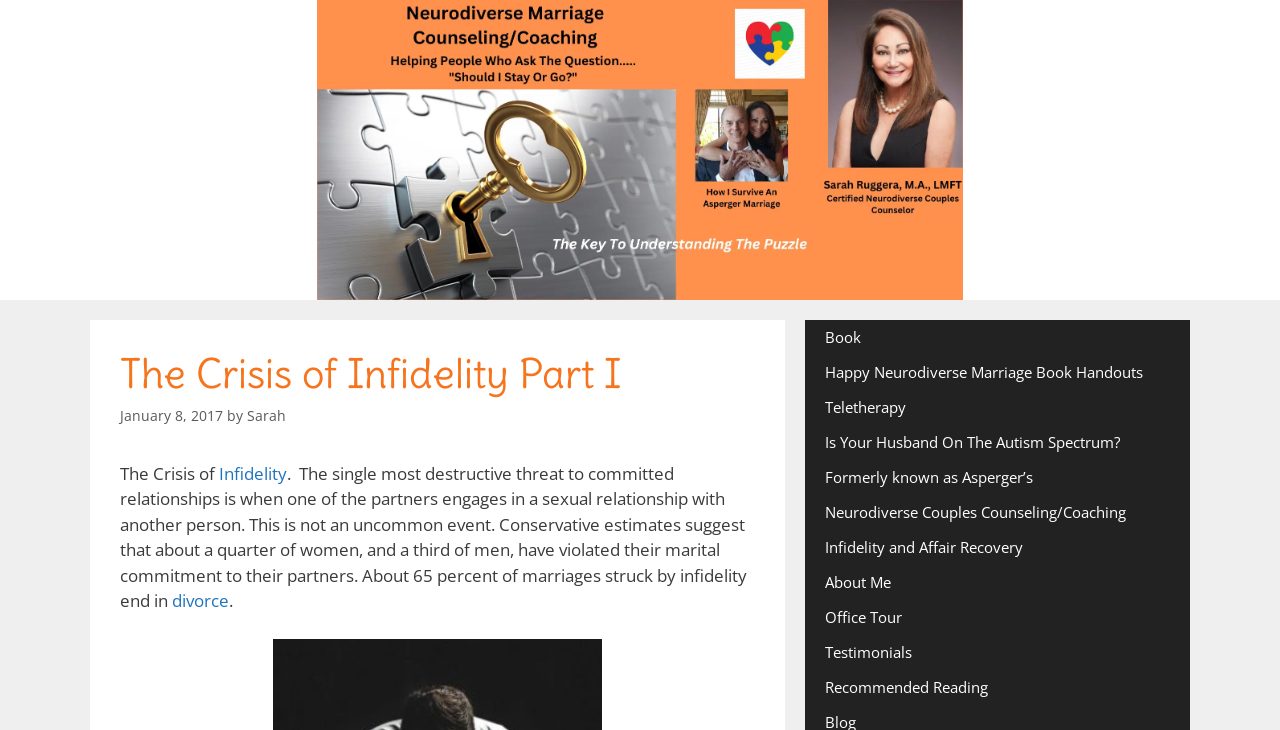Please identify the bounding box coordinates of the element I should click to complete this instruction: 'read about infidelity and affair recovery'. The coordinates should be given as four float numbers between 0 and 1, like this: [left, top, right, bottom].

[0.629, 0.726, 0.93, 0.774]